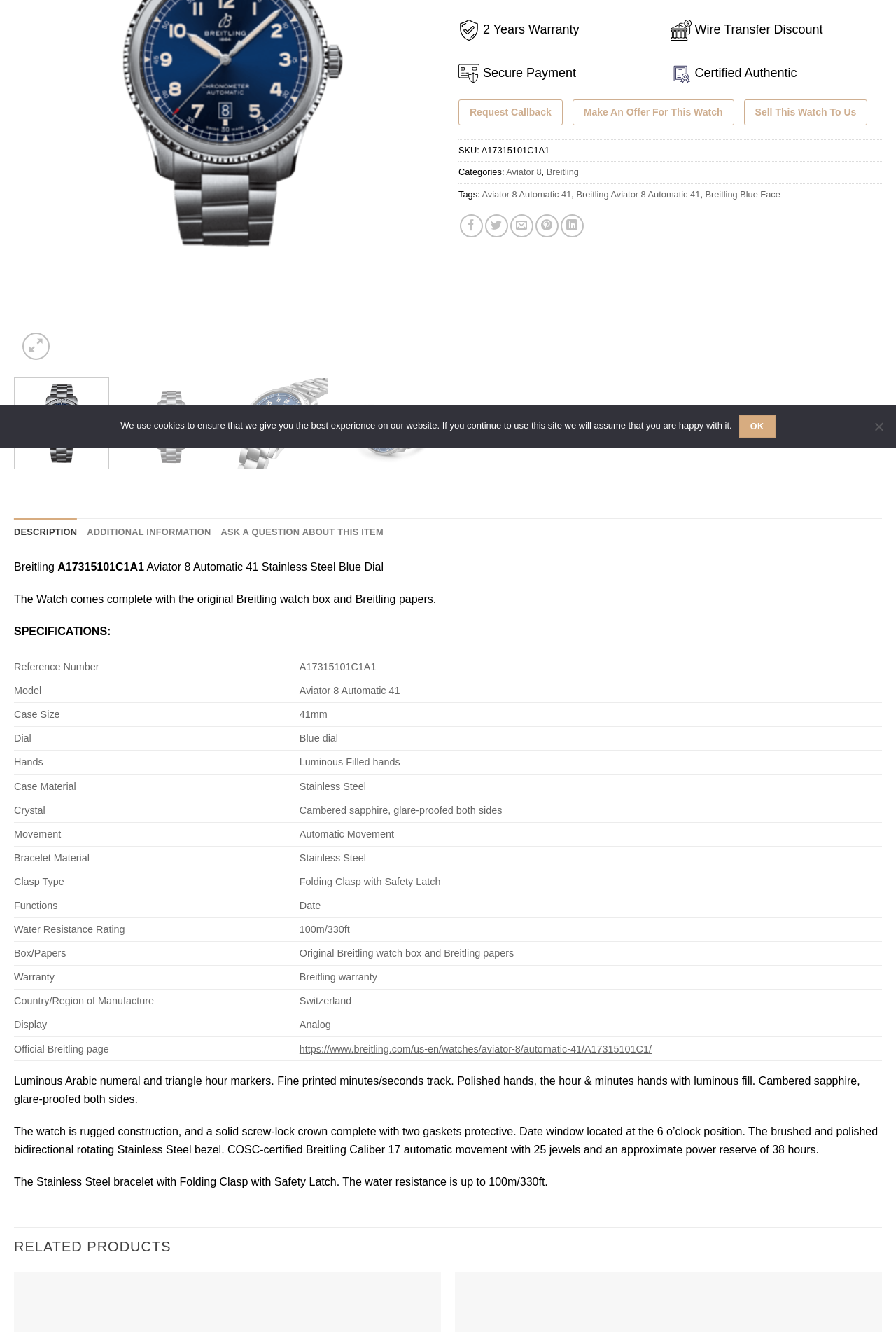Find the coordinates for the bounding box of the element with this description: "Sell This Watch To Us".

[0.83, 0.075, 0.968, 0.094]